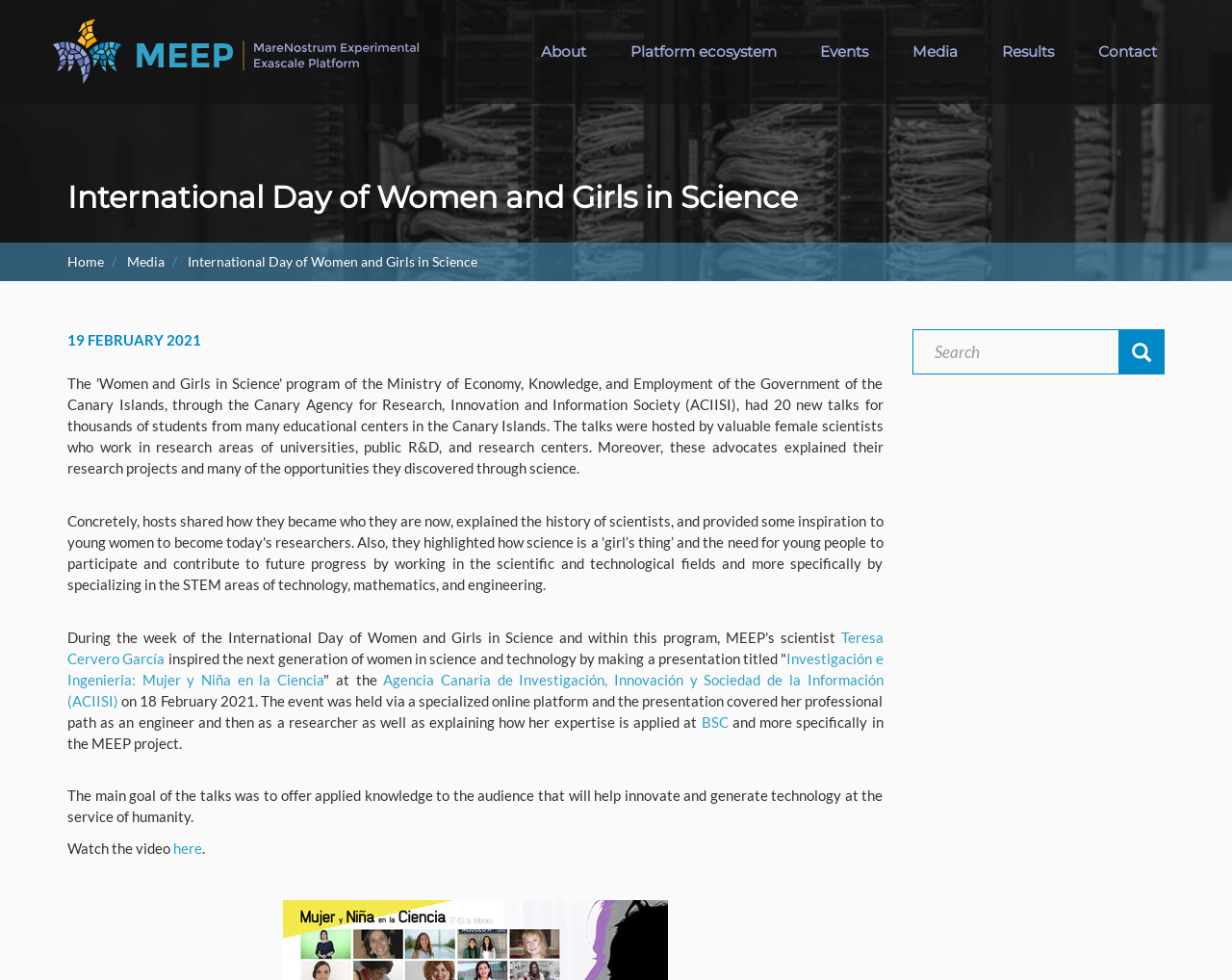Please answer the following question using a single word or phrase: 
What is the name of the online platform where the event was held?

Agencia Canaria de Investigación, Innovación y Sociedad de la Información (ACIISI)